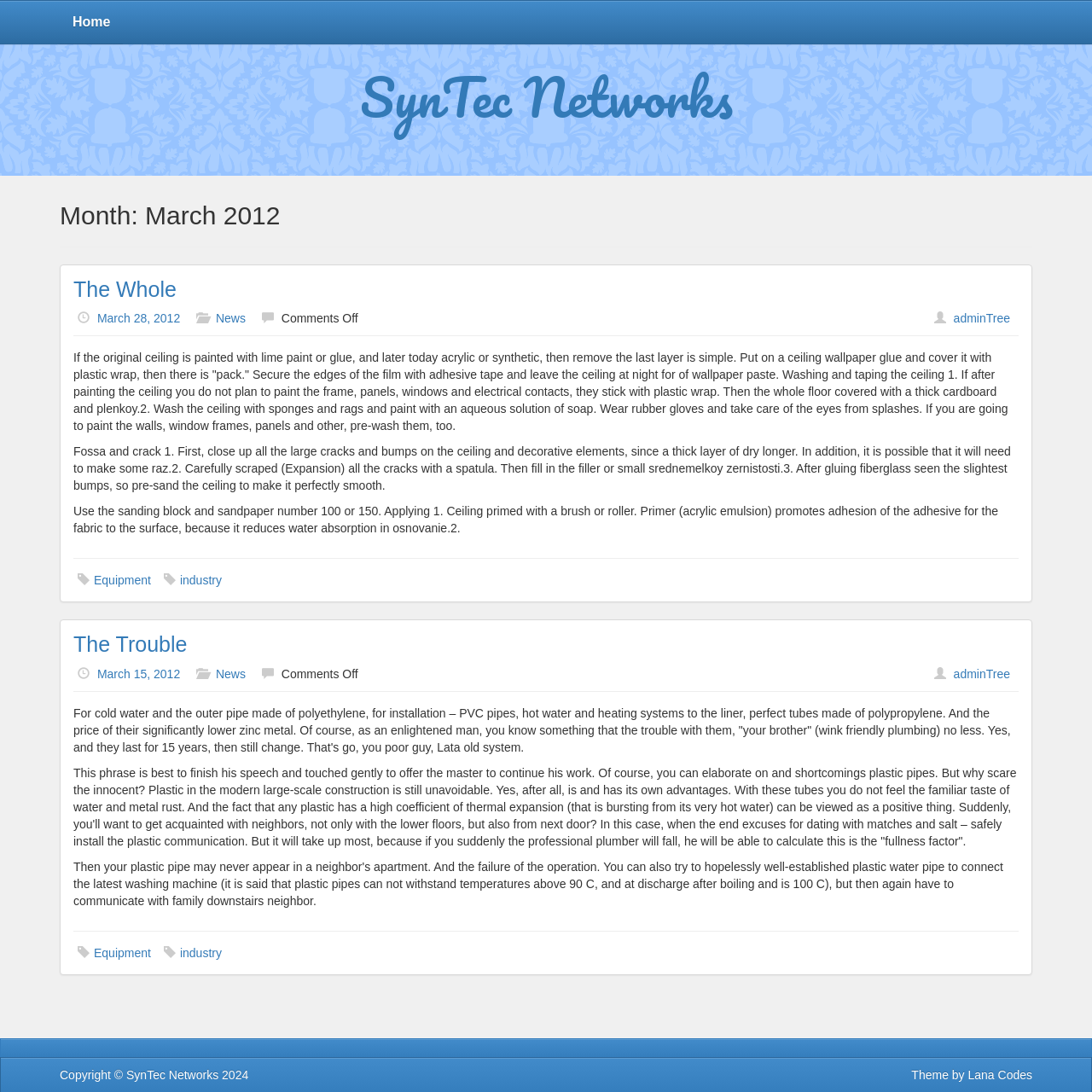What is the topic of the article 'The Whole'?
Provide an in-depth and detailed explanation in response to the question.

The article 'The Whole' appears to be a tutorial or guide on how to repair a ceiling. The text describes steps to remove old paint, prepare the surface, and apply new paint, indicating that the article is focused on ceiling repair and renovation.